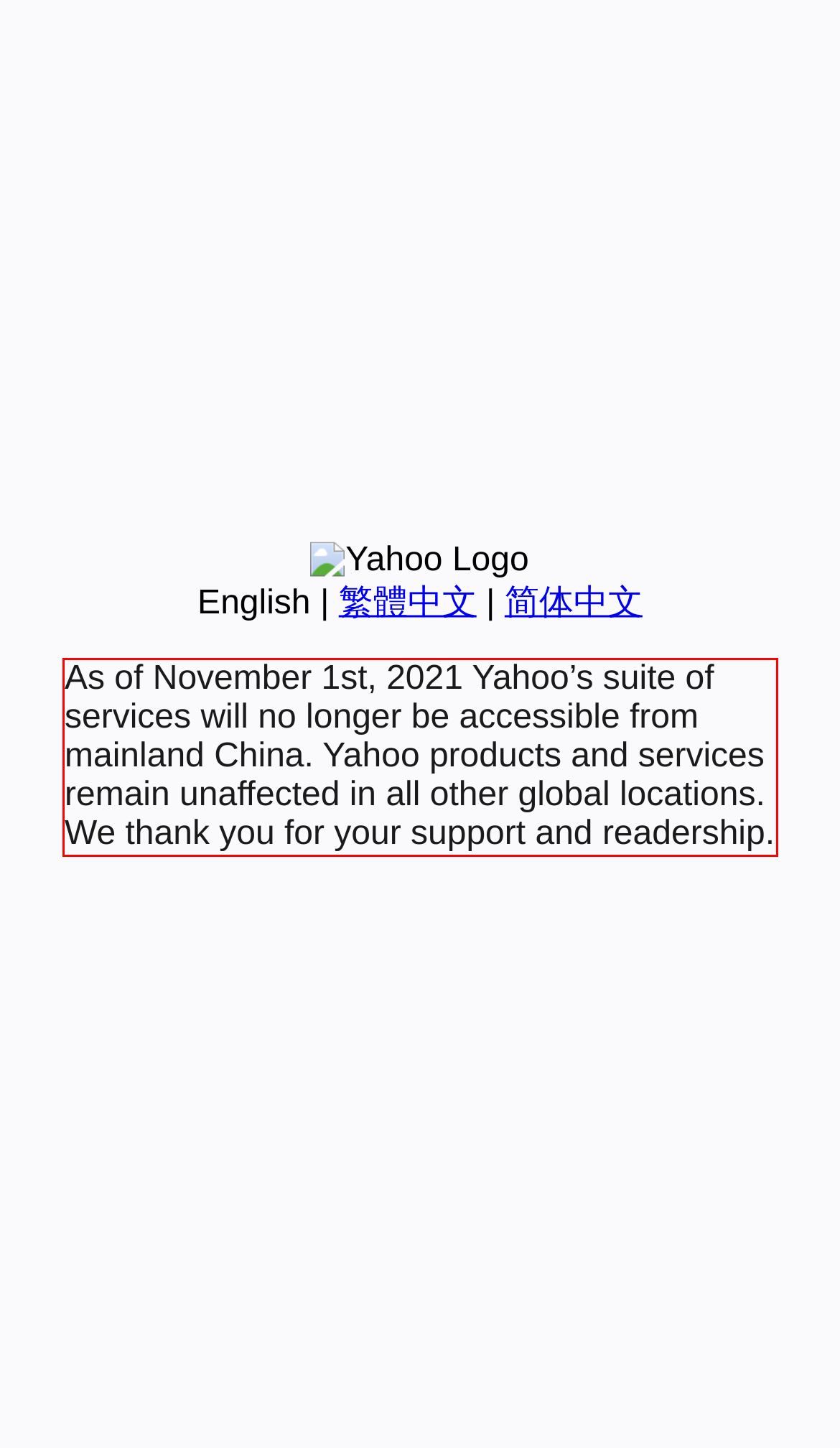Please look at the screenshot provided and find the red bounding box. Extract the text content contained within this bounding box.

As of November 1st, 2021 Yahoo’s suite of services will no longer be accessible from mainland China. Yahoo products and services remain unaffected in all other global locations. We thank you for your support and readership.